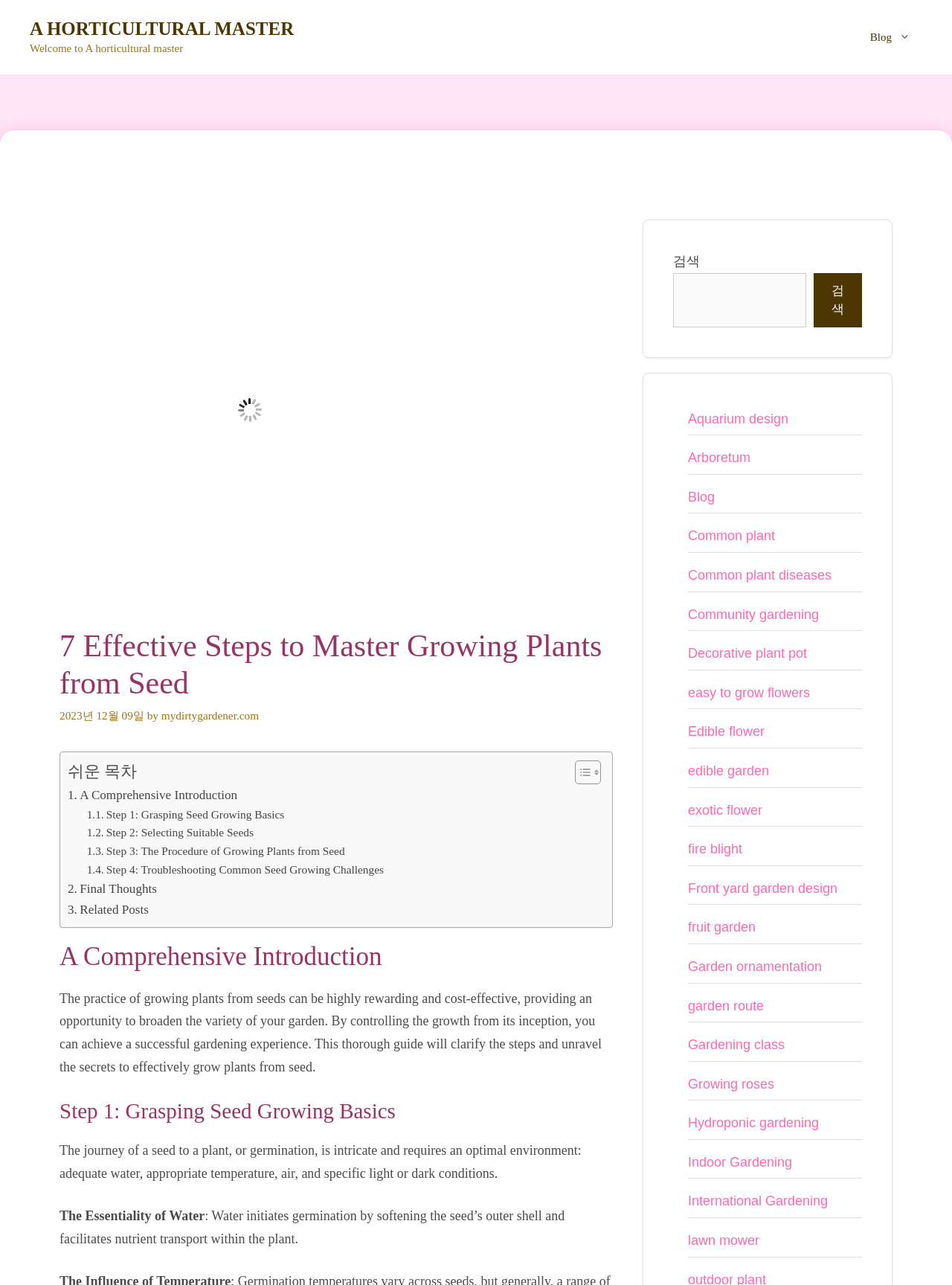Determine the bounding box coordinates of the clickable element necessary to fulfill the instruction: "Click the 'Blog' link". Provide the coordinates as four float numbers within the 0 to 1 range, i.e., [left, top, right, bottom].

[0.901, 0.012, 0.969, 0.046]